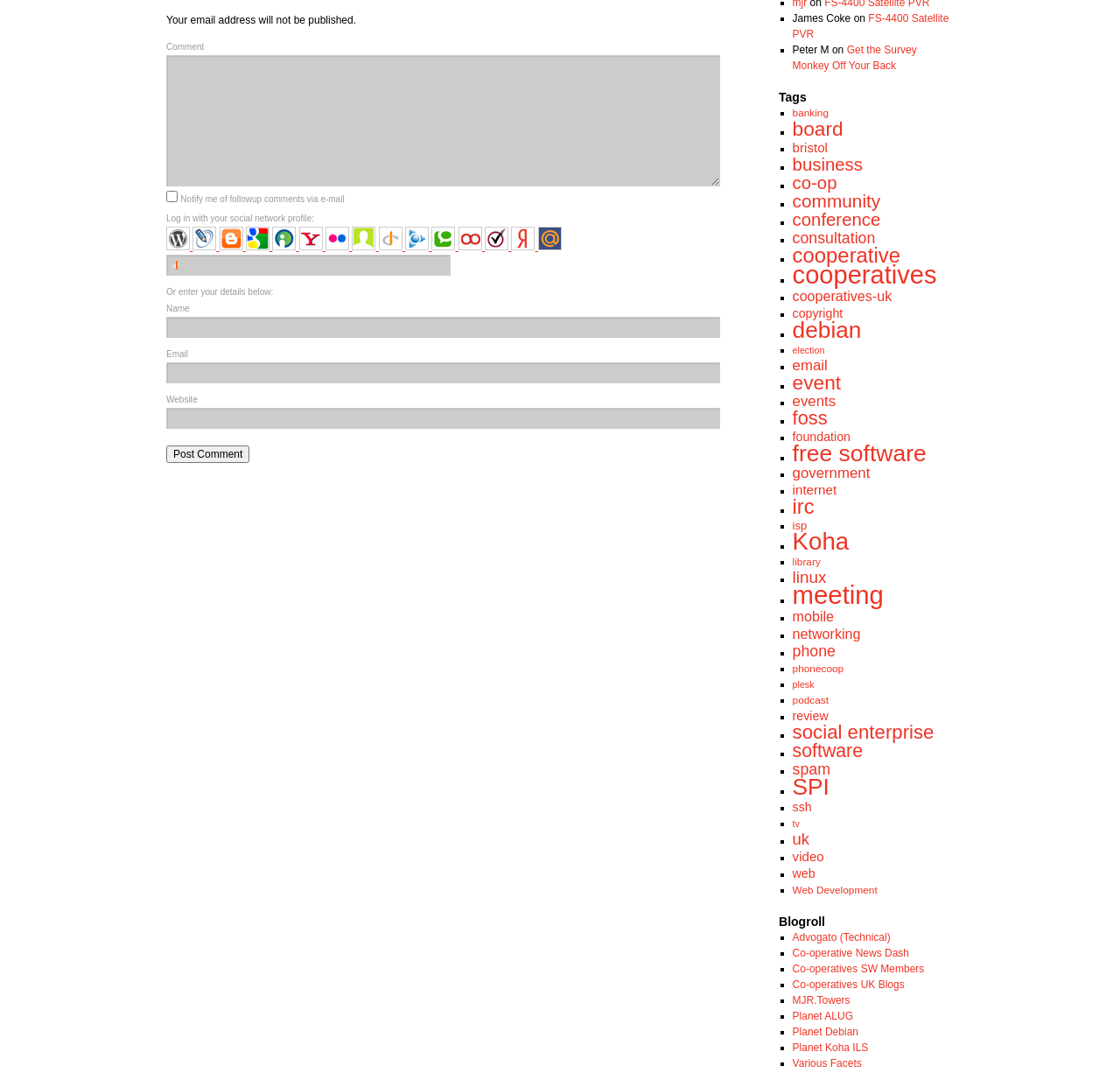Please find the bounding box for the UI element described by: "alt="myOpenId" title="myOpenId"".

[0.243, 0.221, 0.267, 0.233]